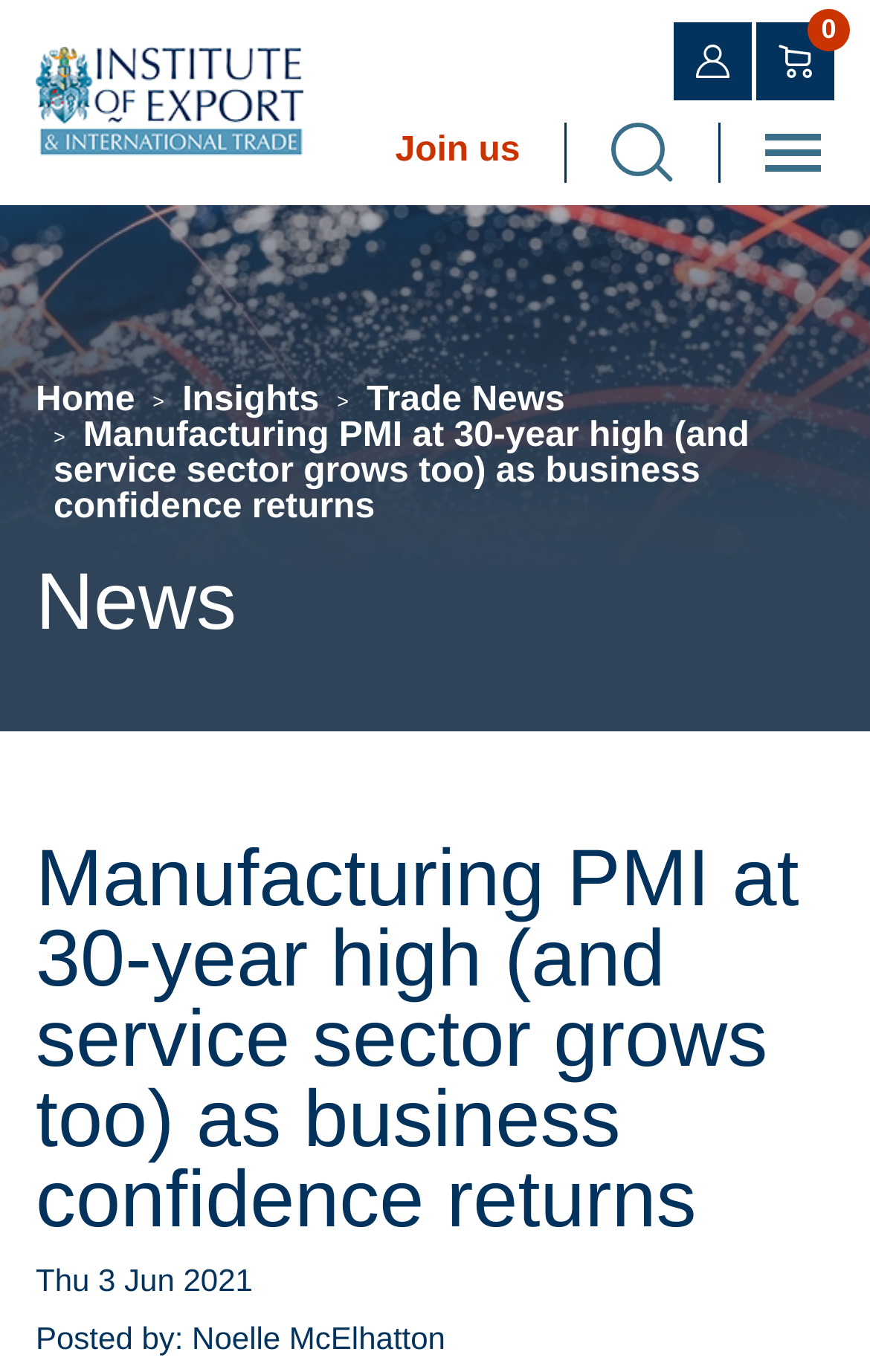What is the category of the current news?
Using the image as a reference, give a one-word or short phrase answer.

News